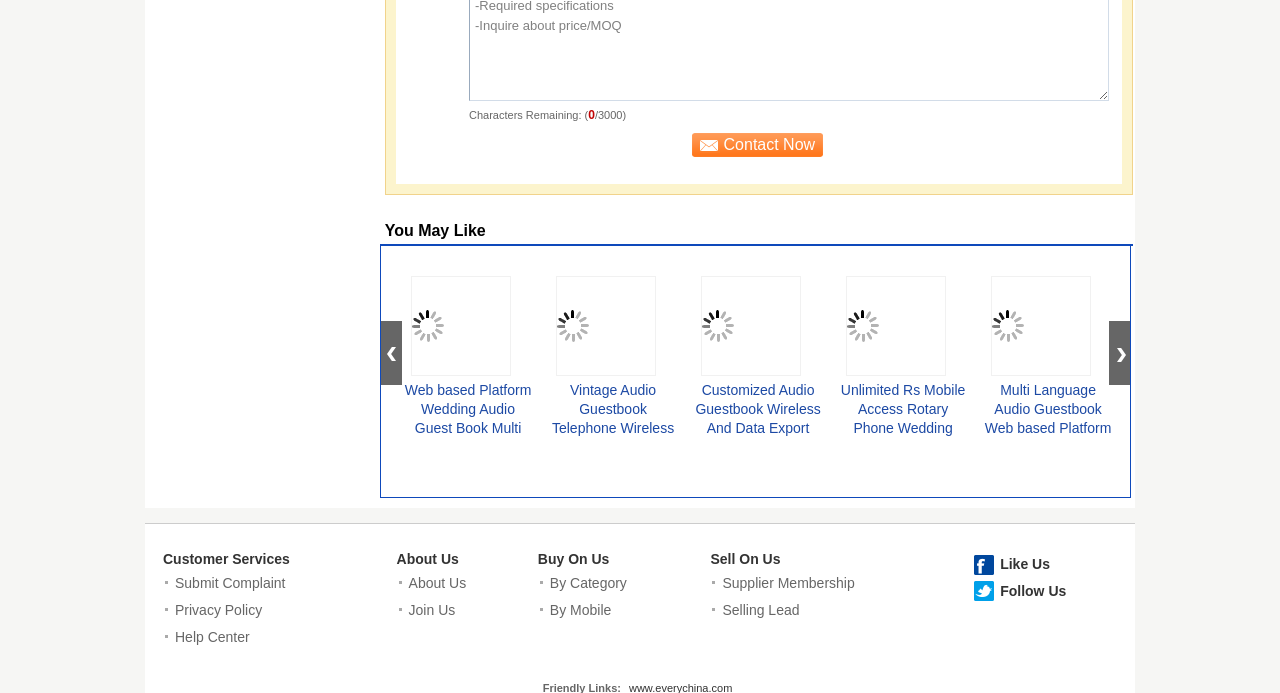Determine the bounding box for the HTML element described here: "Join Us". The coordinates should be given as [left, top, right, bottom] with each number being a float between 0 and 1.

[0.319, 0.869, 0.356, 0.892]